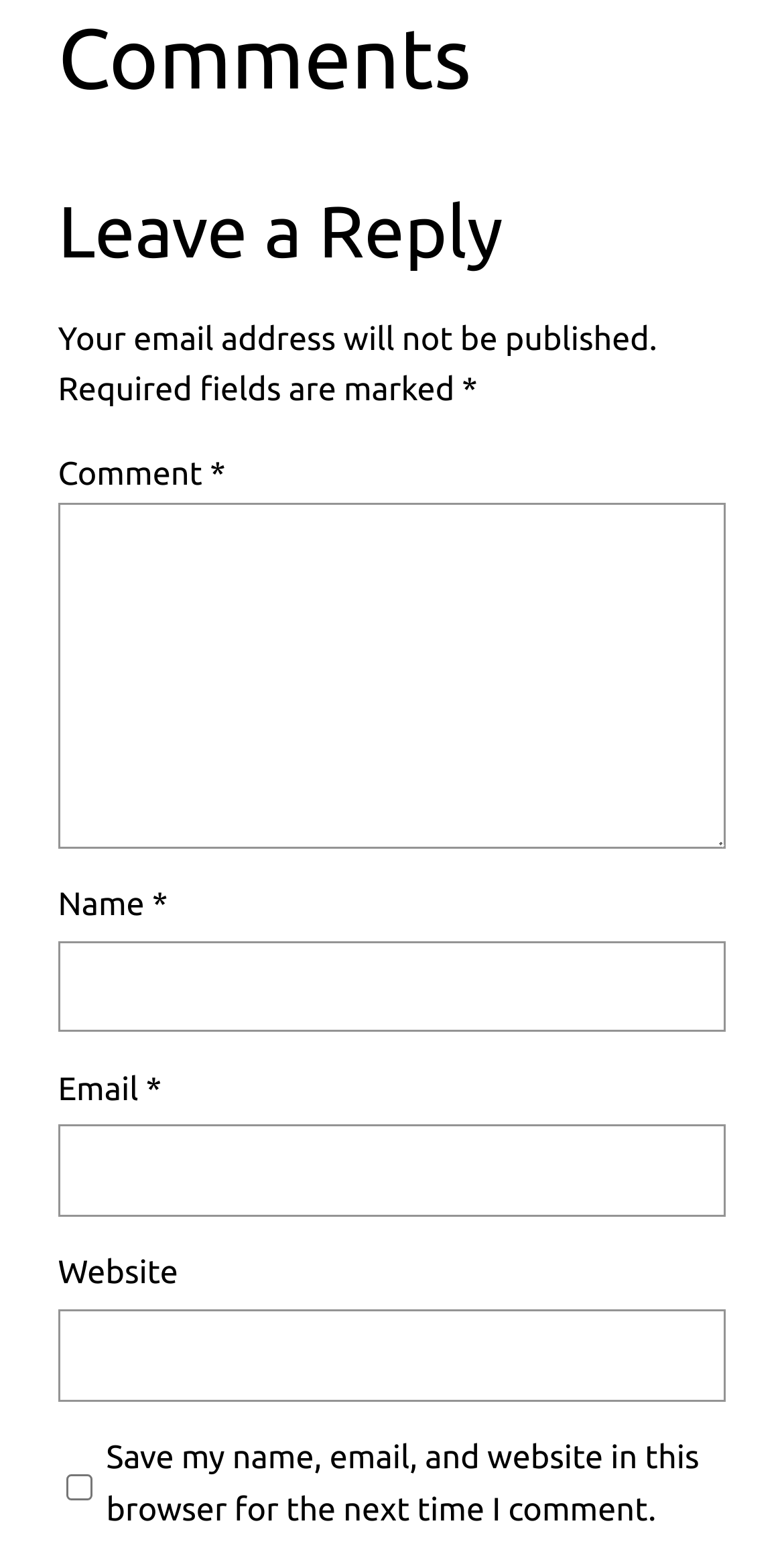Please specify the bounding box coordinates in the format (top-left x, top-left y, bottom-right x, bottom-right y), with all values as floating point numbers between 0 and 1. Identify the bounding box of the UI element described by: parent_node: Name * name="author"

[0.074, 0.606, 0.926, 0.665]